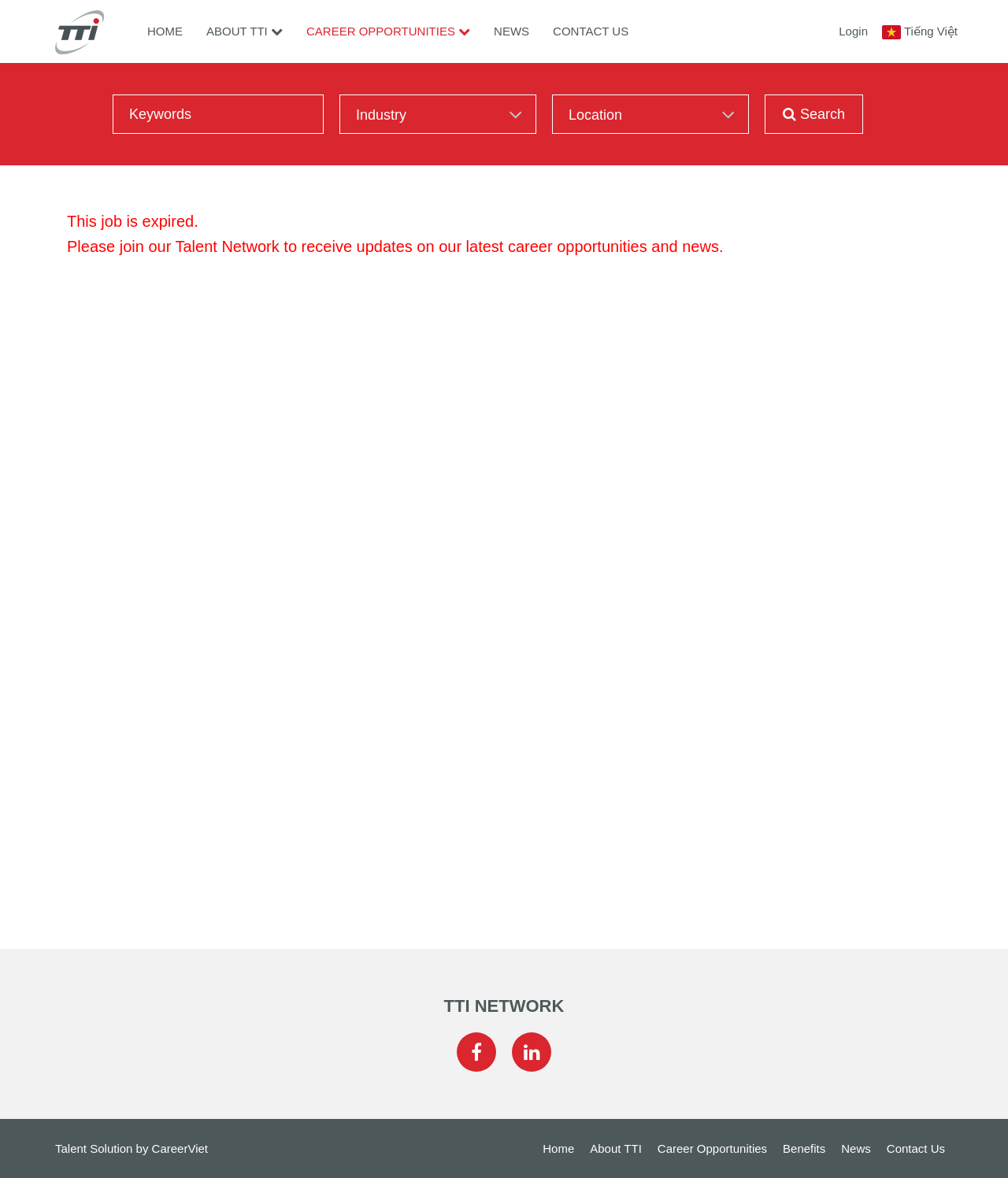Based on what you see in the screenshot, provide a thorough answer to this question: How many social media links are at the bottom of the webpage?

I counted the social media links at the bottom of the webpage, which are represented by icons, and found that there are three of them.